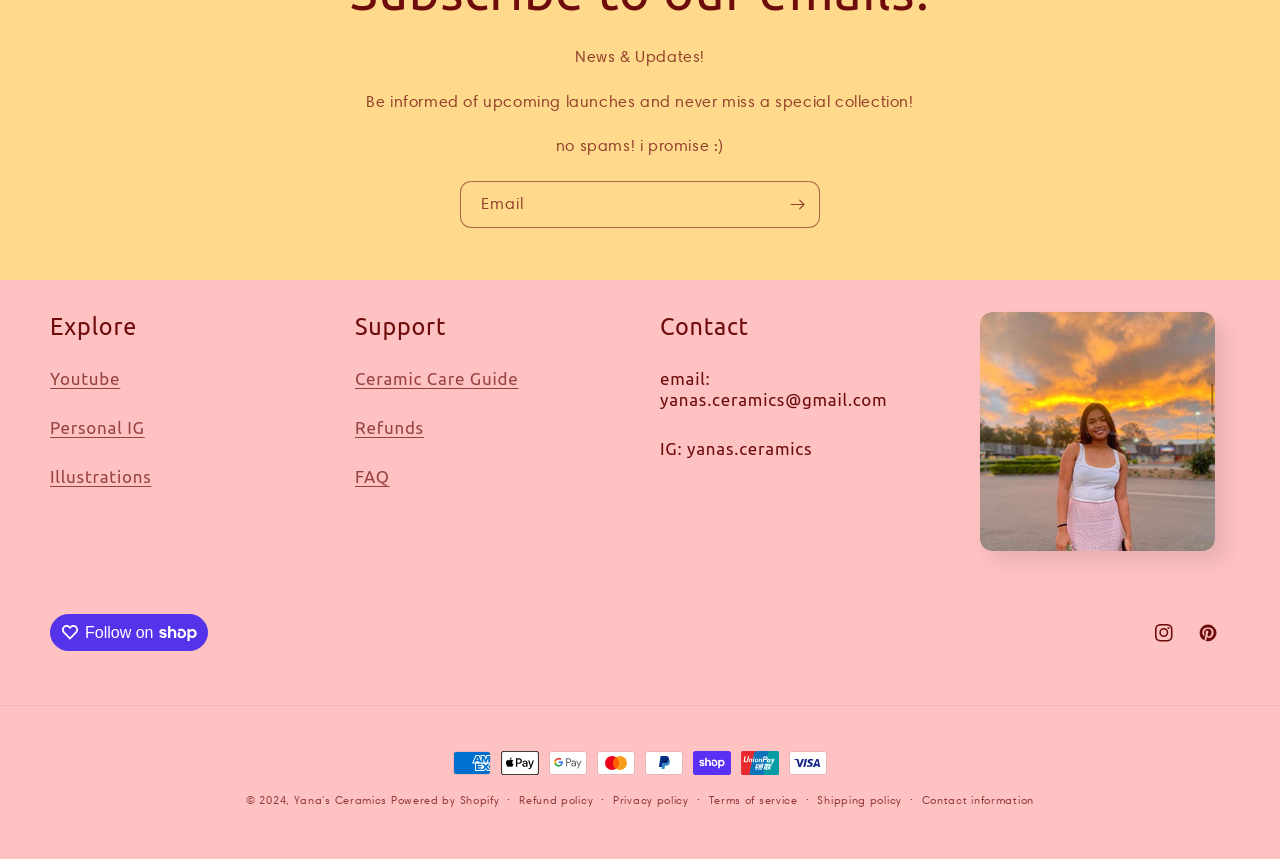Use a single word or phrase to answer the question:
What is the contact email address?

yanas.ceramics@gmail.com